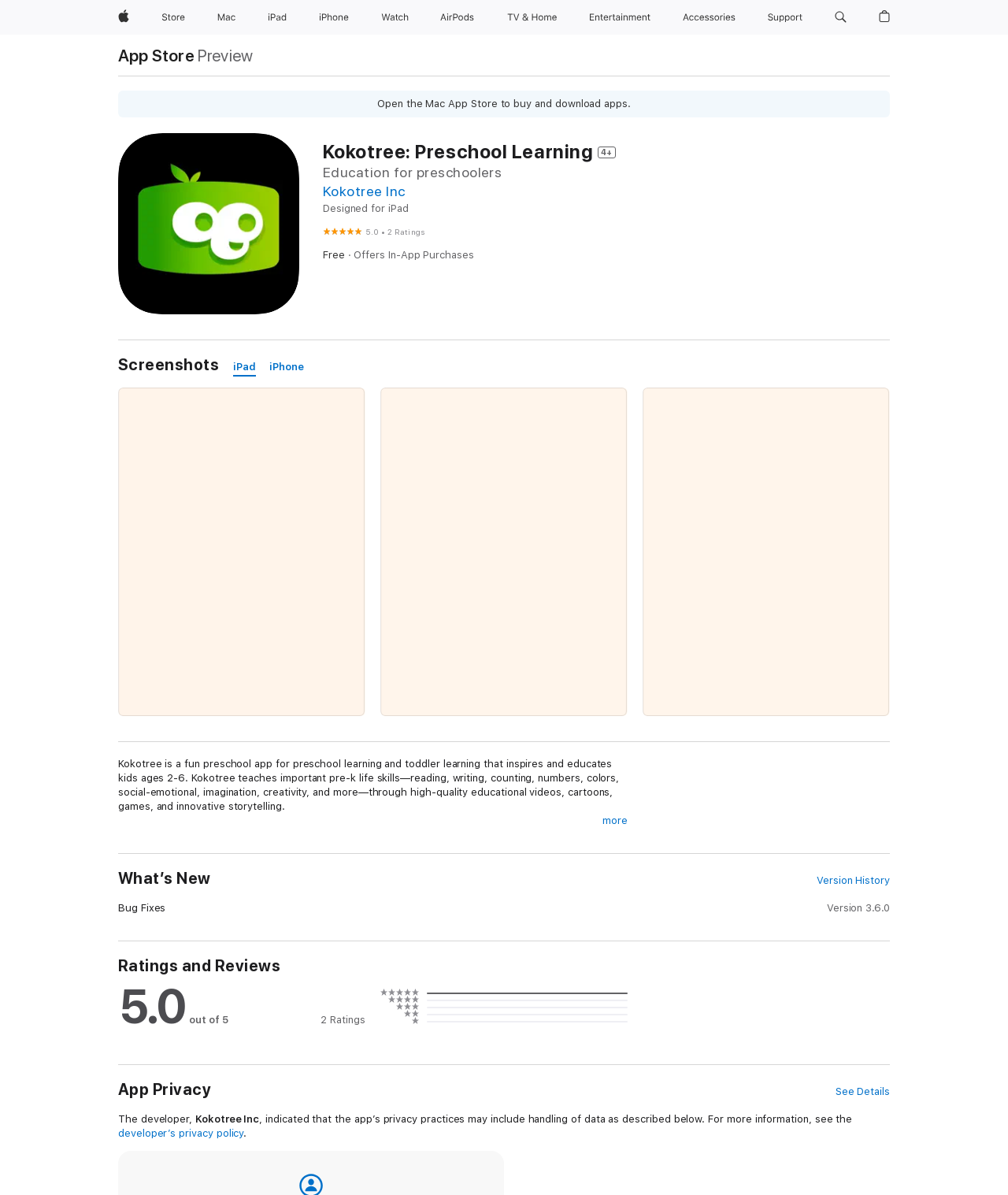Locate the bounding box coordinates of the element that needs to be clicked to carry out the instruction: "Click Apple". The coordinates should be given as four float numbers ranging from 0 to 1, i.e., [left, top, right, bottom].

[0.111, 0.0, 0.134, 0.029]